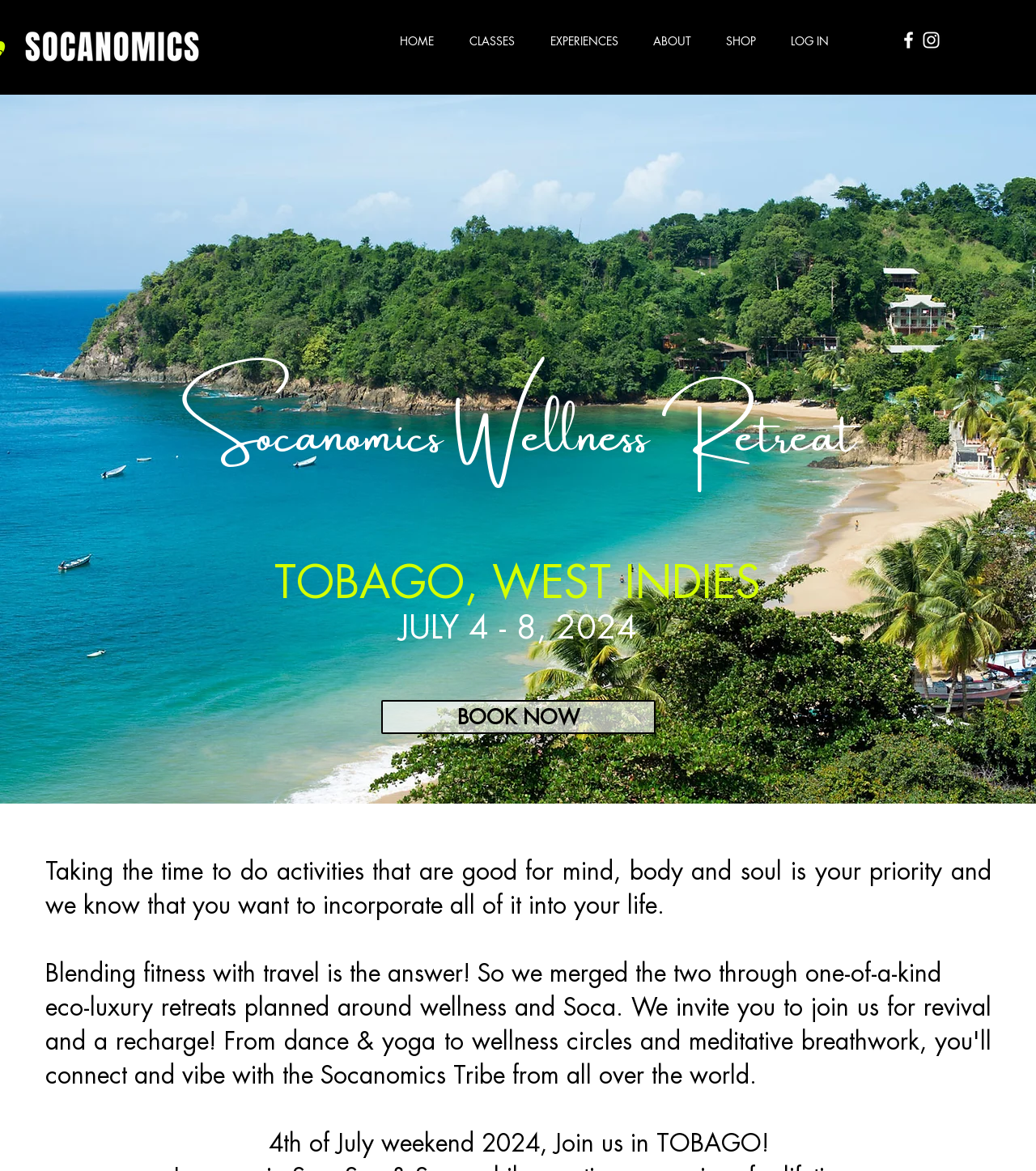What is the focus of the wellness retreat?
Using the image as a reference, answer with just one word or a short phrase.

Mind, body, and soul